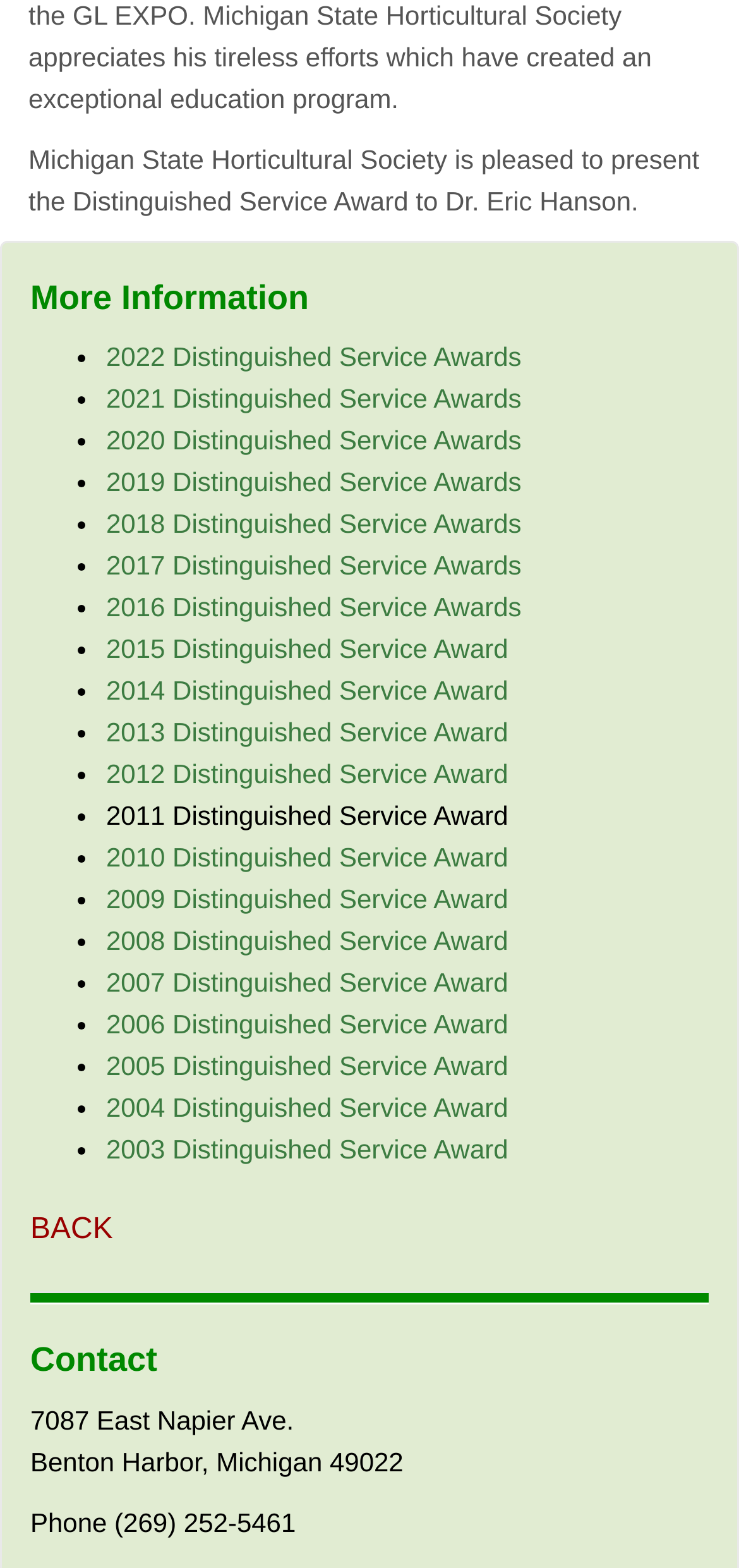Find the bounding box coordinates for the area you need to click to carry out the instruction: "Click on 2015 Distinguished Service Award". The coordinates should be four float numbers between 0 and 1, indicated as [left, top, right, bottom].

[0.144, 0.535, 0.728, 0.558]